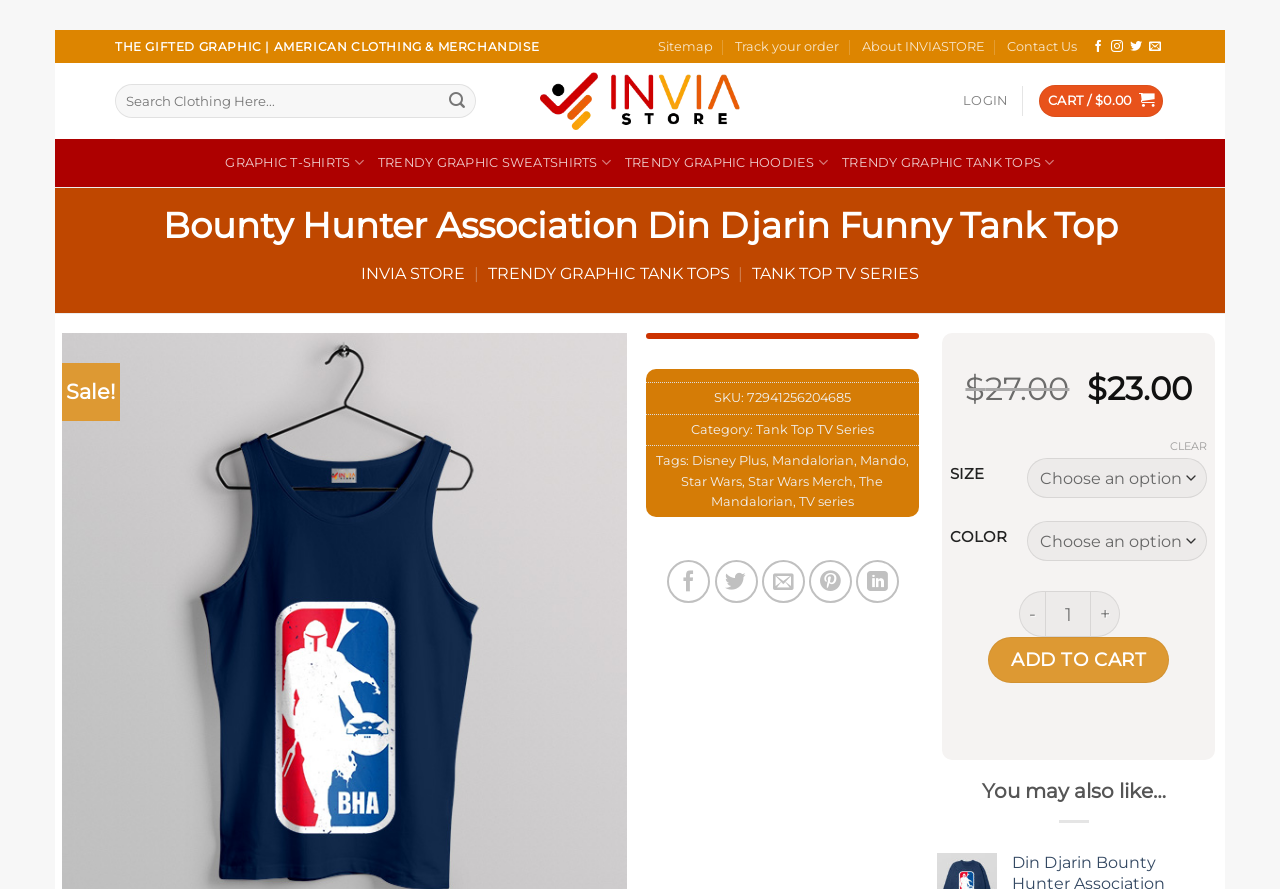What is the minimum quantity of the product that can be added to the cart?
Refer to the image and provide a detailed answer to the question.

I found the answer by looking at the product quantity section, where the spin button allows the user to select a quantity between 1 and a maximum value. The minimum value is 1, which is the default quantity.